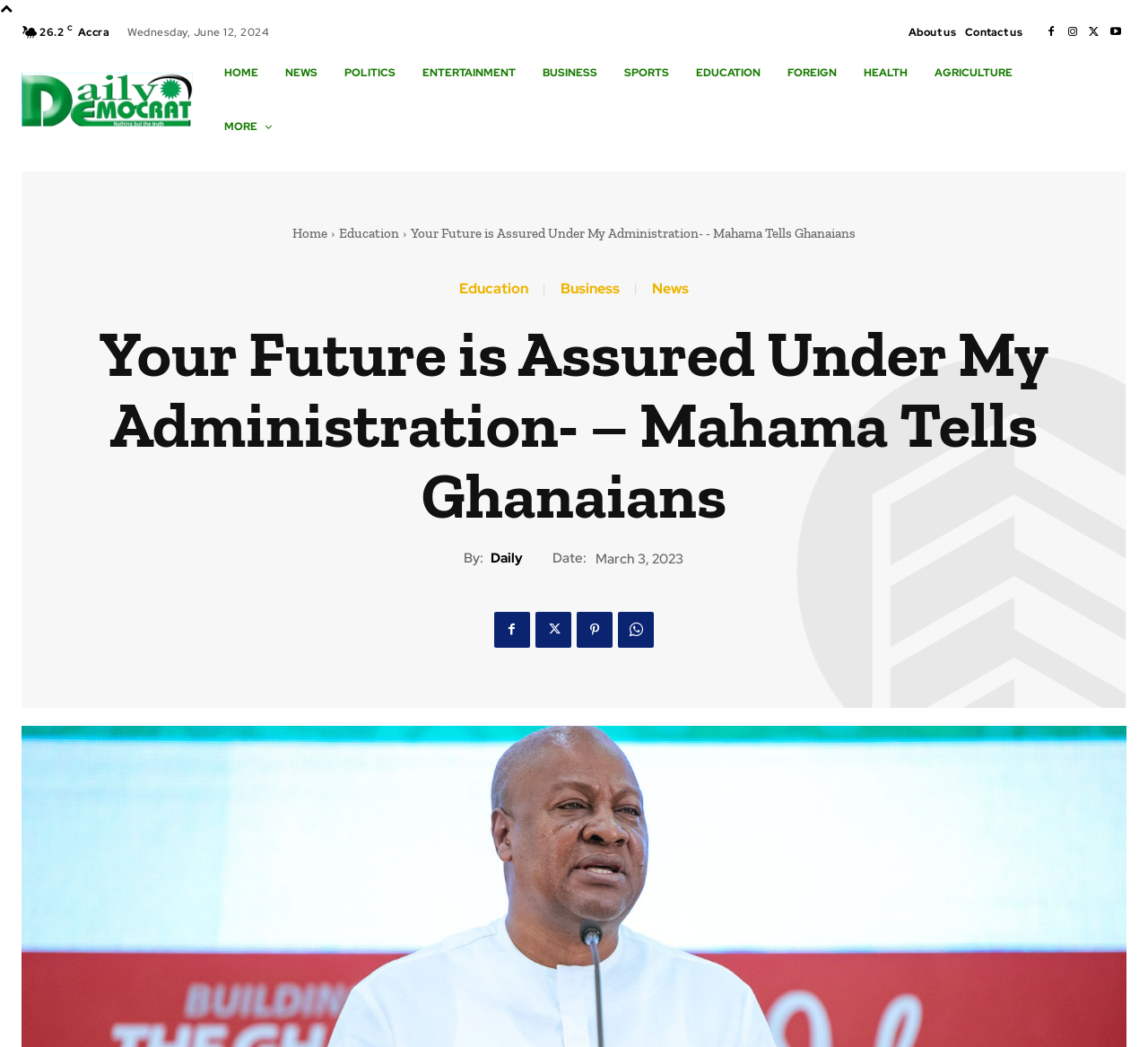Find the bounding box of the element with the following description: "Pinterest". The coordinates must be four float numbers between 0 and 1, formatted as [left, top, right, bottom].

[0.502, 0.584, 0.533, 0.619]